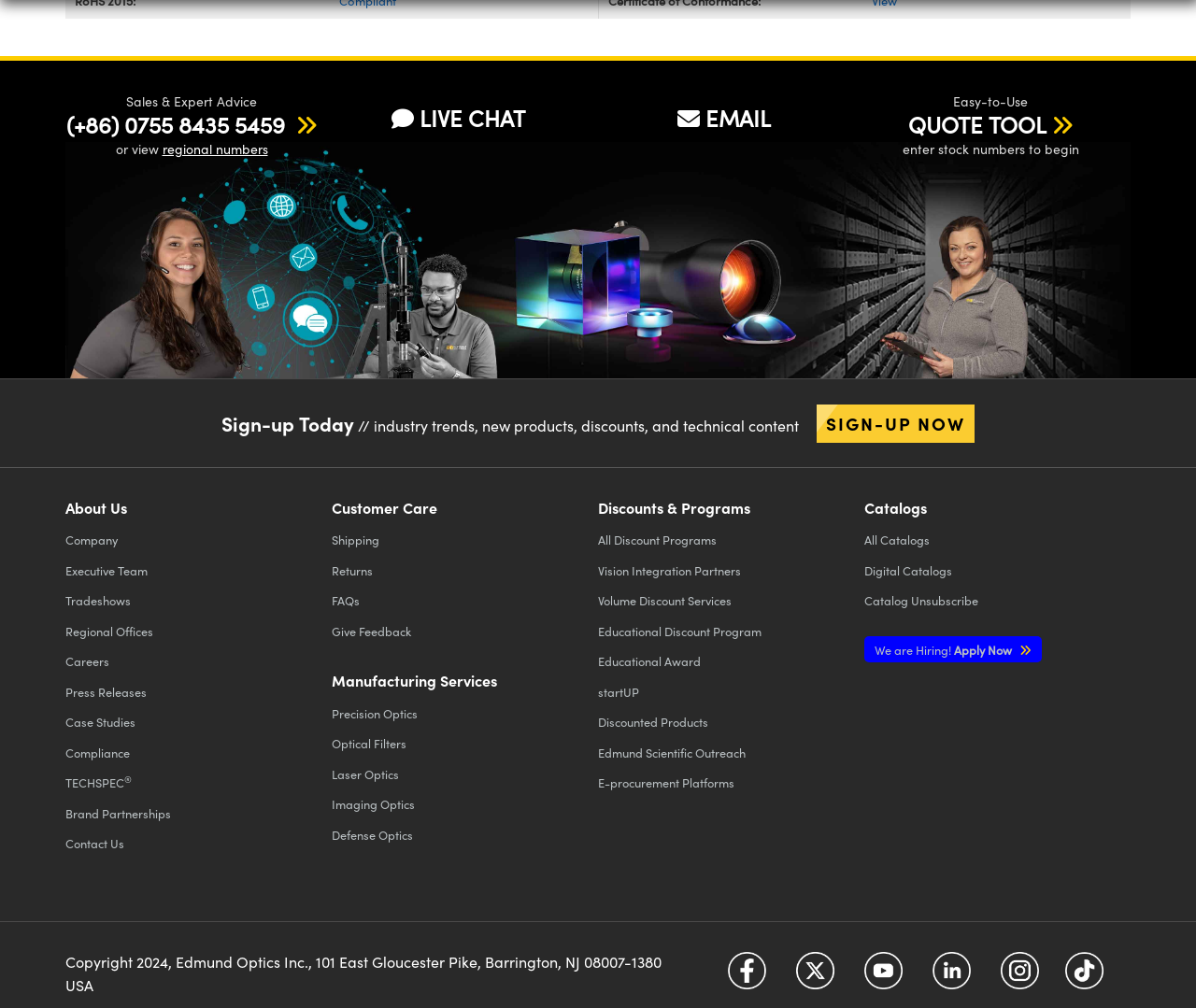Identify the bounding box coordinates for the UI element mentioned here: "(+86) 0755 8435 5459". Provide the coordinates as four float values between 0 and 1, i.e., [left, top, right, bottom].

[0.055, 0.109, 0.238, 0.138]